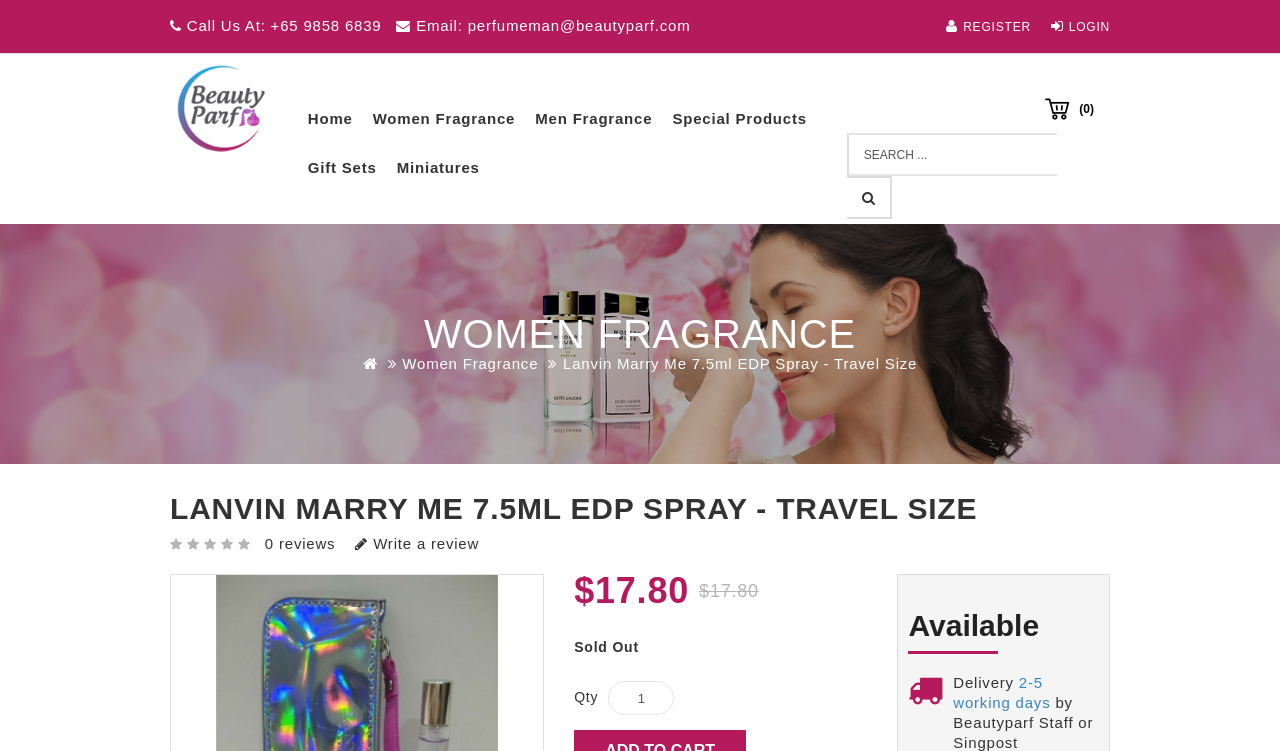Using the description "2-5 working days", predict the bounding box of the relevant HTML element.

[0.745, 0.897, 0.821, 0.947]